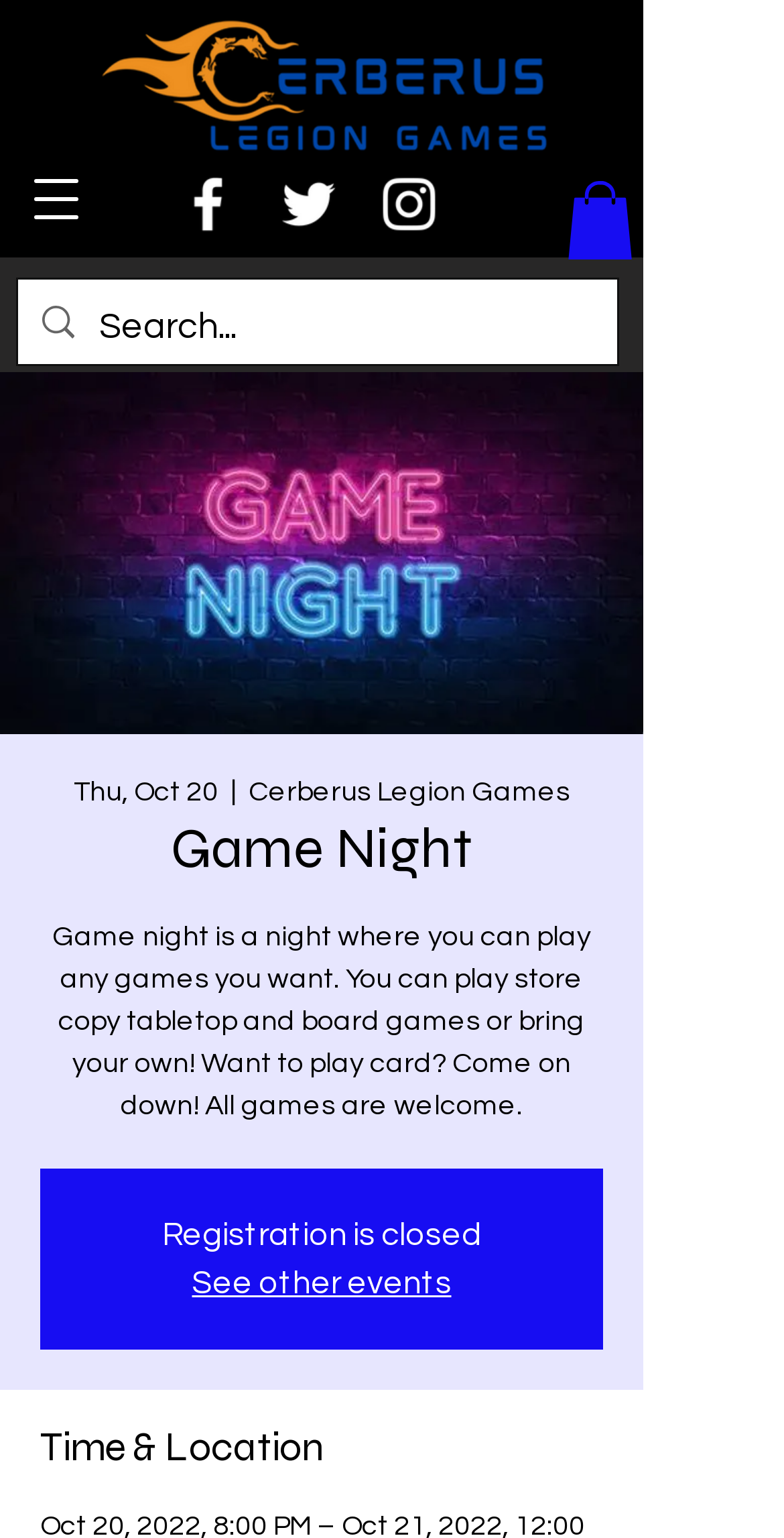Using the details from the image, please elaborate on the following question: What is the date of the event?

I found a StaticText element with the text 'Thu, Oct 20' which appears to be the date of the event.